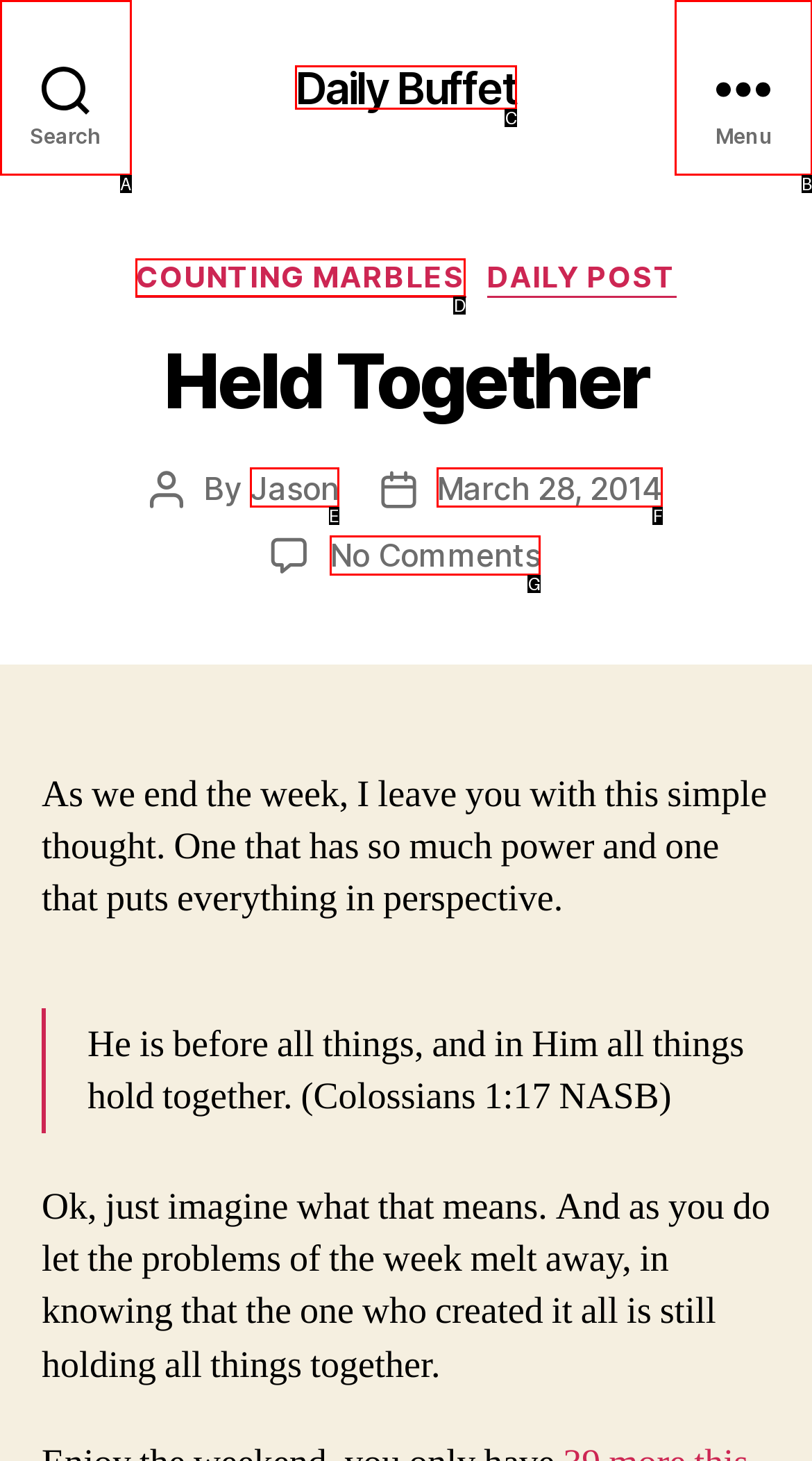Choose the option that best matches the description: March 28, 2014
Indicate the letter of the matching option directly.

F